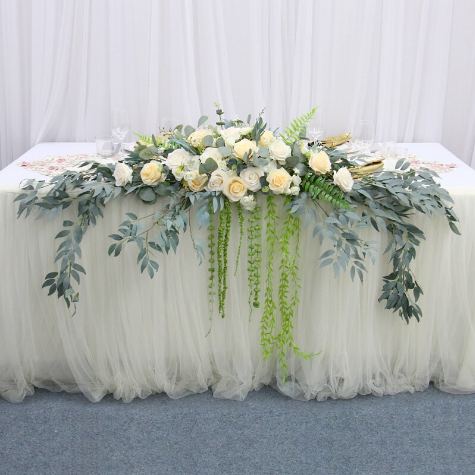Craft a detailed explanation of the image.

This image showcases a beautifully styled table adorned with an elegant floral arrangement, perfect for special occasions. The centerpiece features lush greenery and delicate white roses, exuding sophistication and charm. The table itself is covered with a soft, light fabric, complemented by a sheer white draping that adds an ethereal touch. 

Surrounding the arrangement, glassware is tastefully placed, hinting at a fine dining experience. The combination of the floral display and the draped table creates a warm, inviting atmosphere, ideal for weddings, receptions, or other celebratory events. This decor not only enhances the table's appearance but also infuses the space with a sense of romance and style.